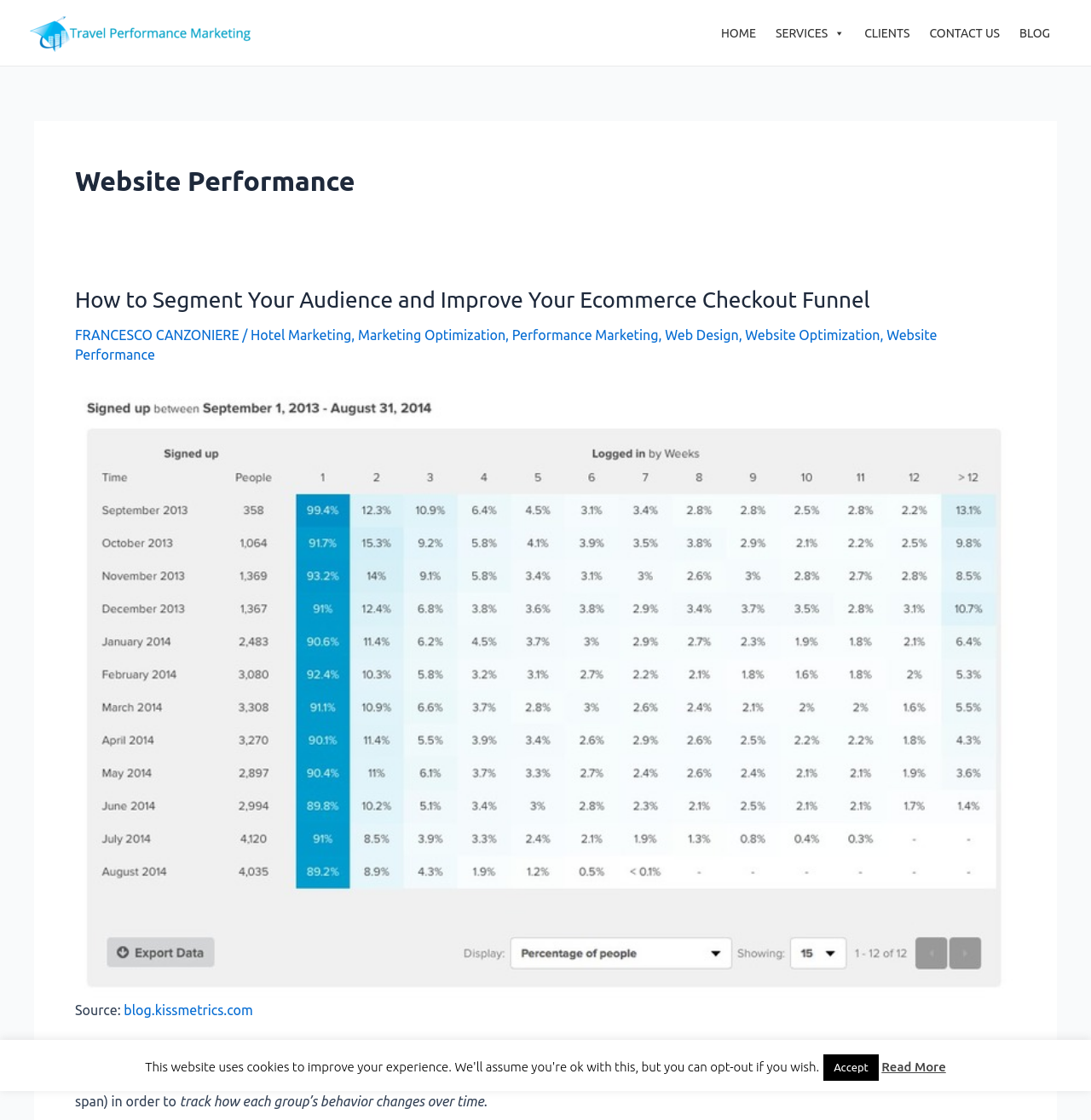Determine the bounding box coordinates of the section to be clicked to follow the instruction: "Learn about services". The coordinates should be given as four float numbers between 0 and 1, formatted as [left, top, right, bottom].

[0.703, 0.014, 0.782, 0.045]